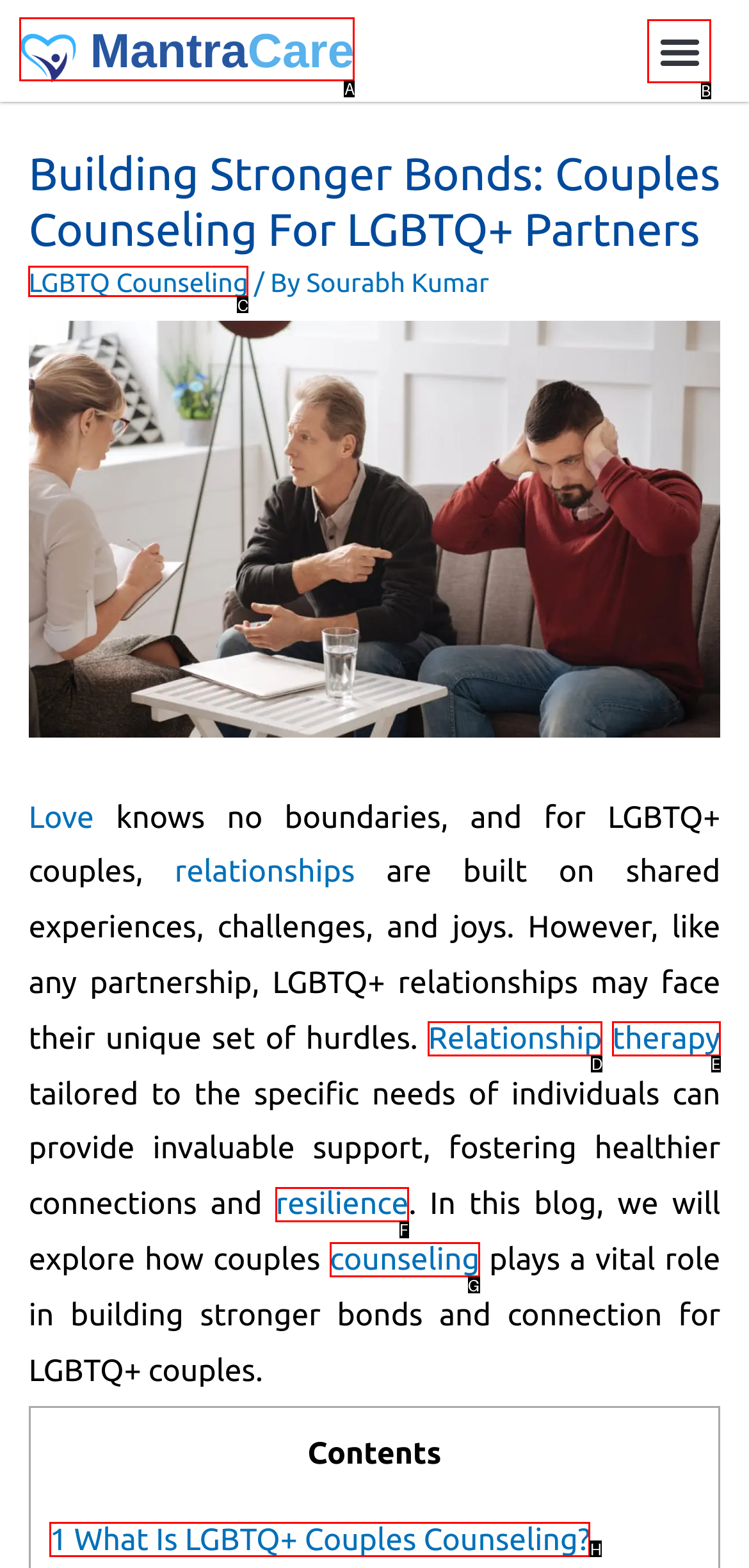For the task: Explore the article on LGBTQ+ couples counseling, specify the letter of the option that should be clicked. Answer with the letter only.

H